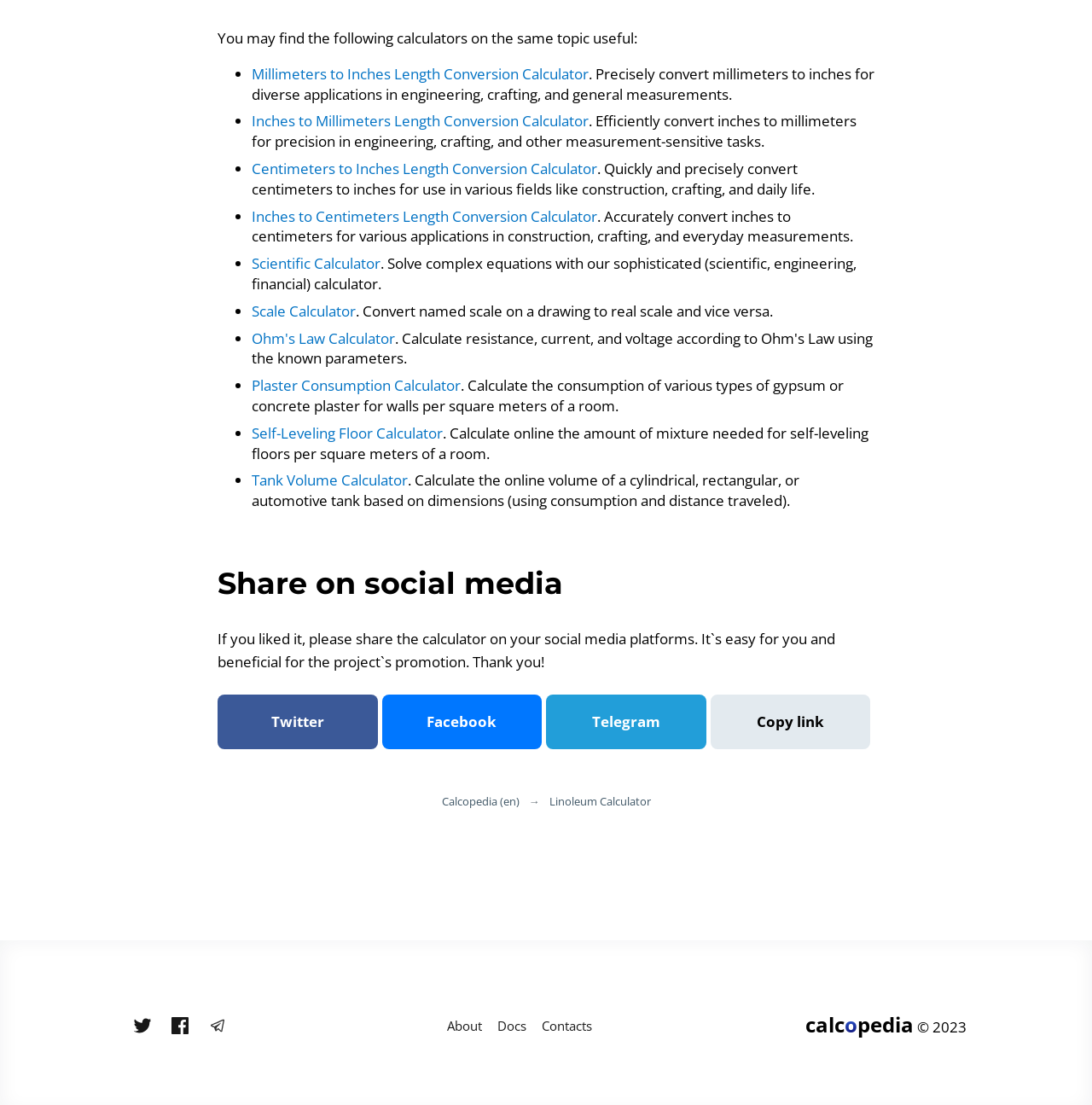Please locate the UI element described by "Plaster Consumption Calculator" and provide its bounding box coordinates.

[0.23, 0.34, 0.422, 0.358]